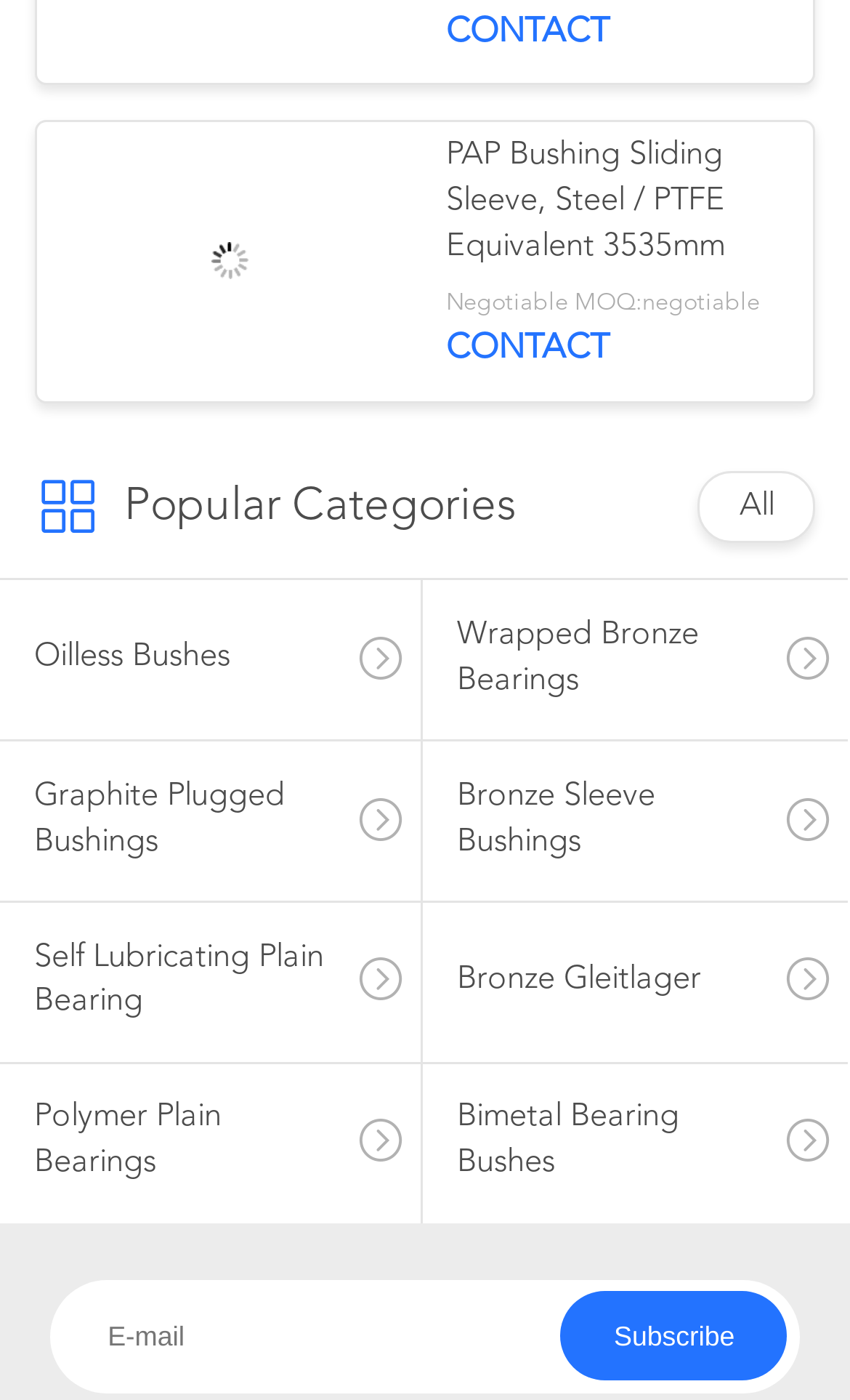Locate the bounding box coordinates of the clickable region necessary to complete the following instruction: "Click the CONTACT link". Provide the coordinates in the format of four float numbers between 0 and 1, i.e., [left, top, right, bottom].

[0.525, 0.01, 0.717, 0.035]